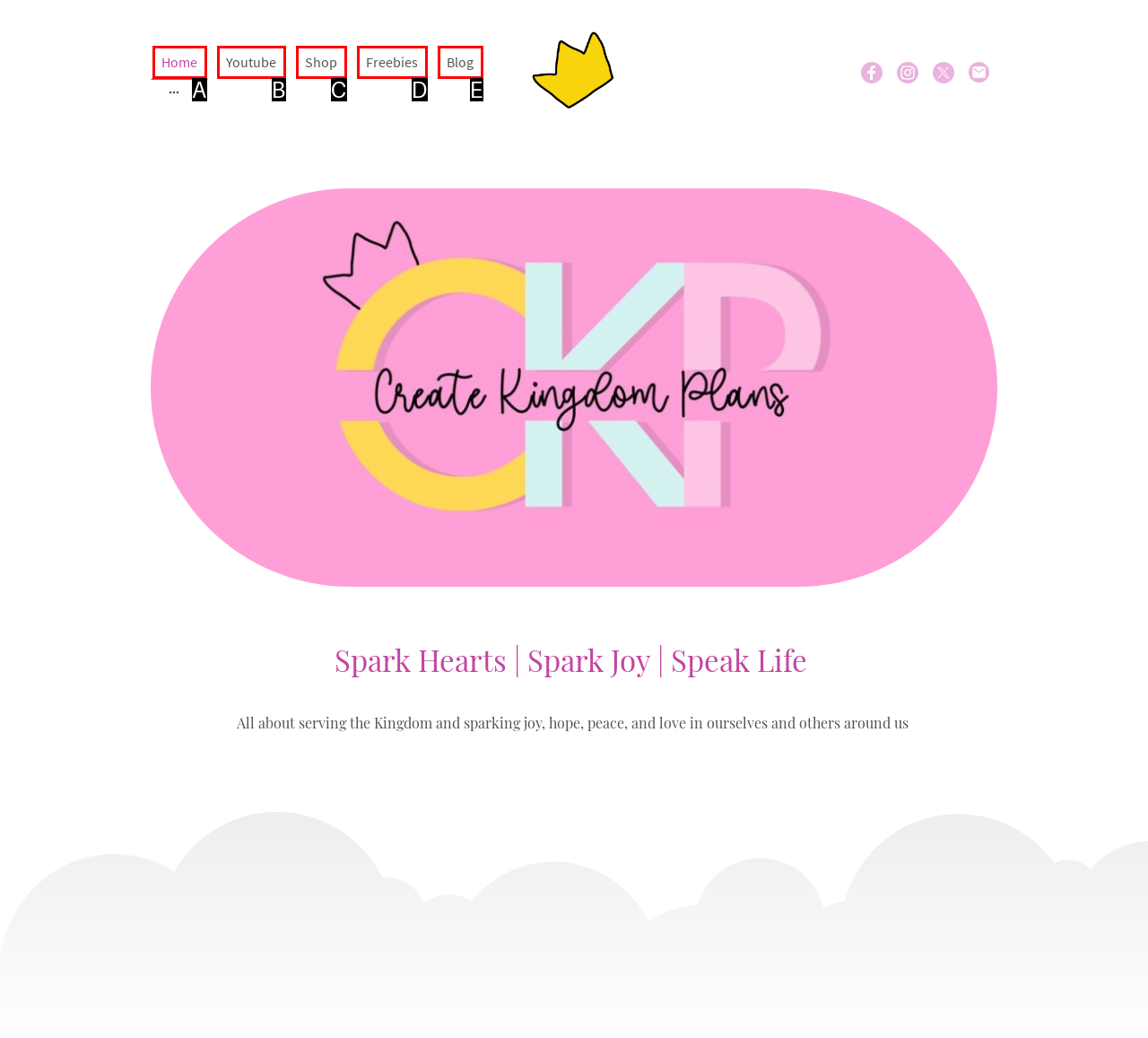Choose the letter that best represents the description: Freebies. Provide the letter as your response.

D